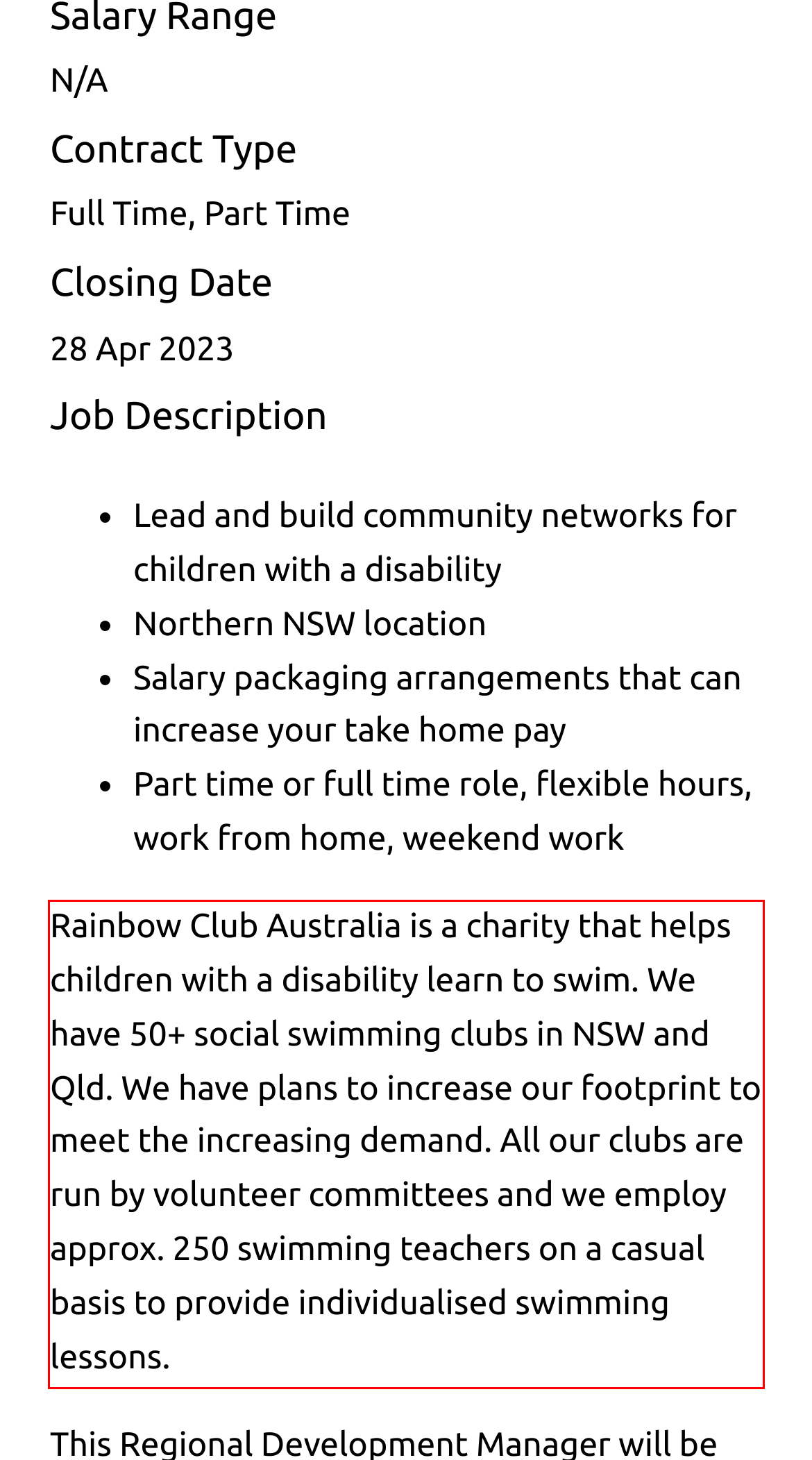Your task is to recognize and extract the text content from the UI element enclosed in the red bounding box on the webpage screenshot.

Rainbow Club Australia is a charity that helps children with a disability learn to swim. We have 50+ social swimming clubs in NSW and Qld. We have plans to increase our footprint to meet the increasing demand. All our clubs are run by volunteer committees and we employ approx. 250 swimming teachers on a casual basis to provide individualised swimming lessons.